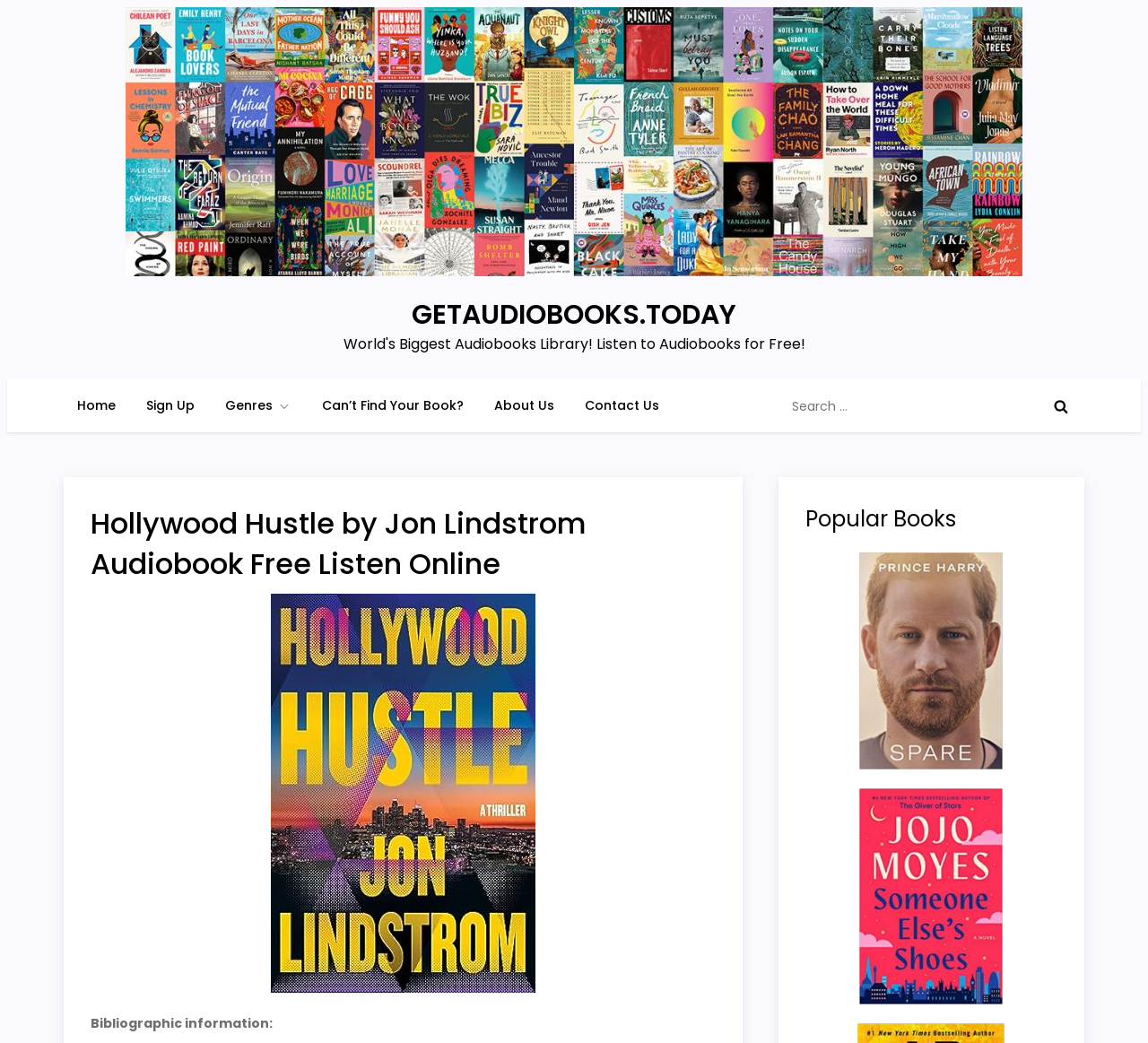Respond with a single word or short phrase to the following question: 
What is the purpose of the search box?

To search for books